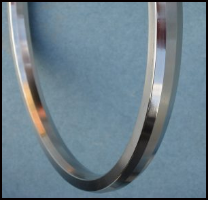What is the purpose of the gasket's design?
Look at the image and respond with a single word or a short phrase.

To ensure a tight seal